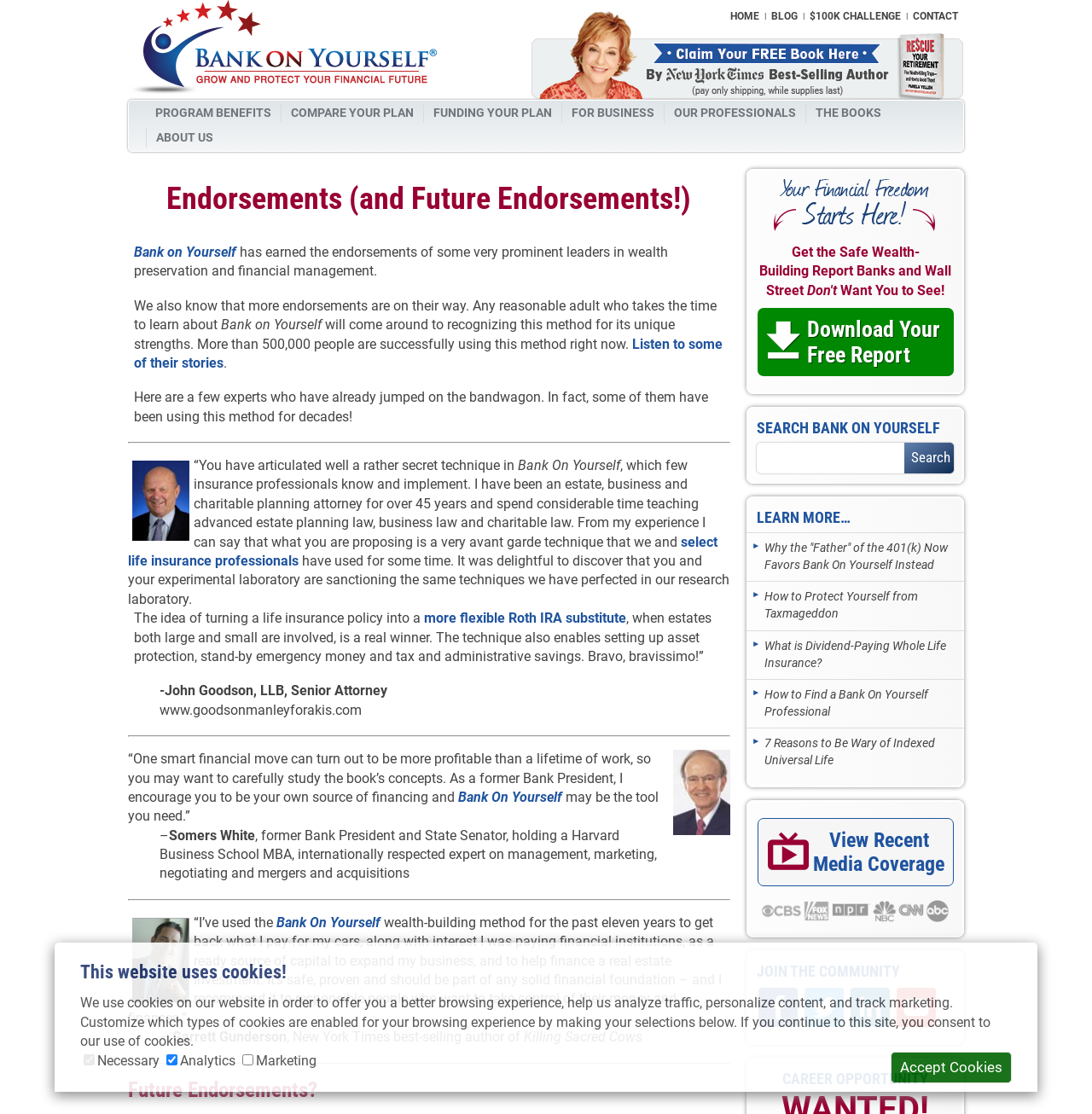Please find the bounding box coordinates of the element's region to be clicked to carry out this instruction: "View recent media coverage".

[0.693, 0.734, 0.873, 0.795]